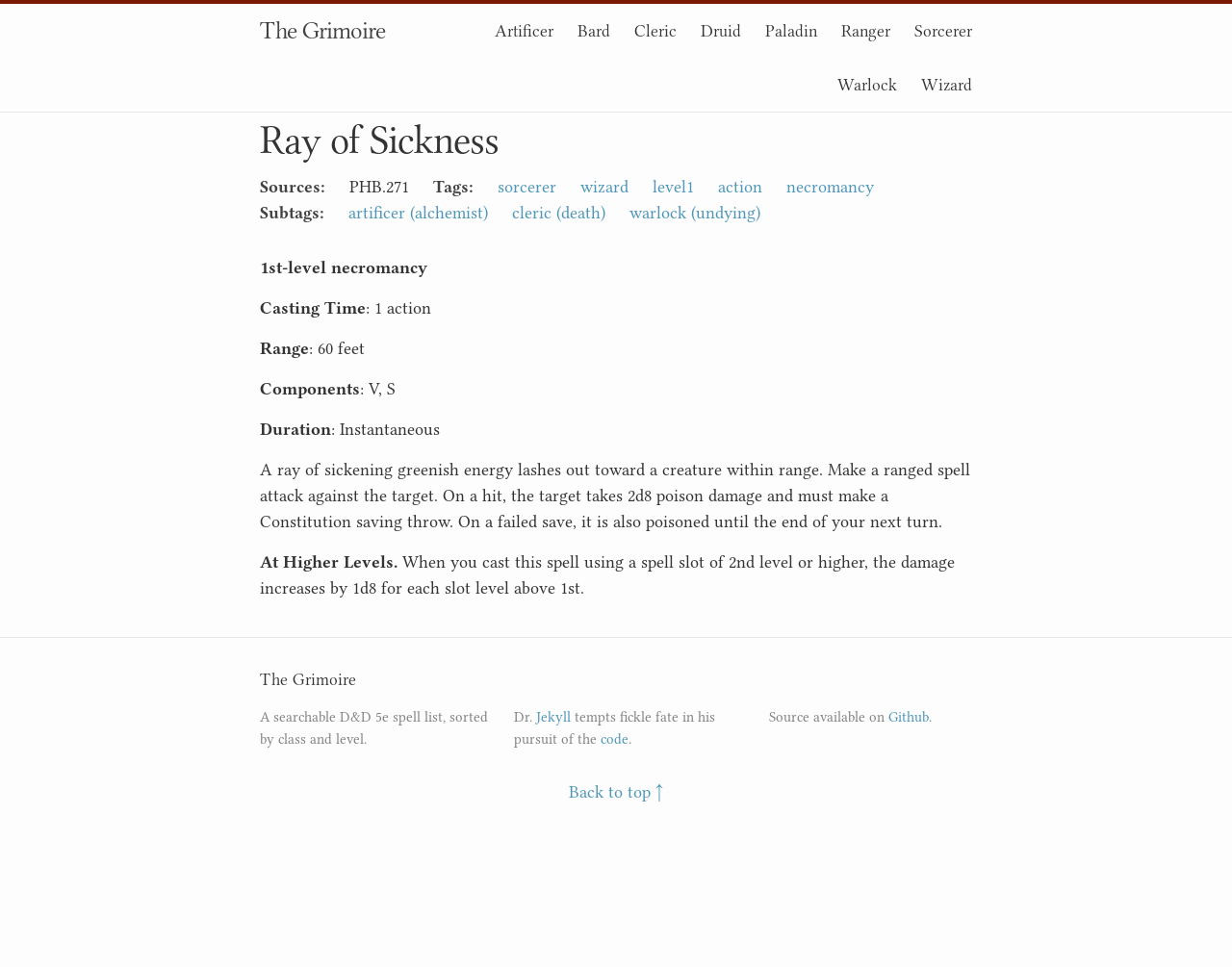Identify the bounding box coordinates for the region to click in order to carry out this instruction: "View the details of Ray of Sickness". Provide the coordinates using four float numbers between 0 and 1, formatted as [left, top, right, bottom].

[0.211, 0.123, 0.789, 0.165]